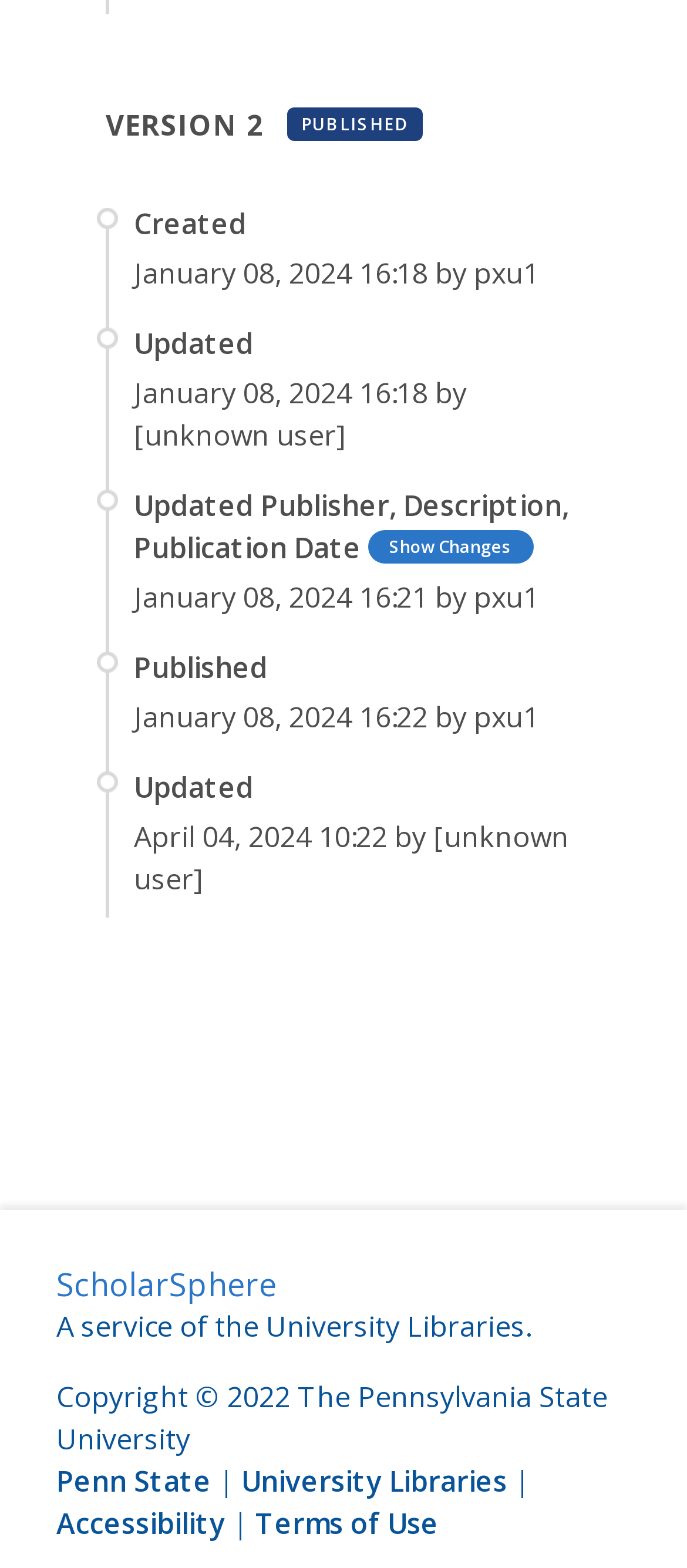Who created the publication?
Please answer the question with a single word or phrase, referencing the image.

pxu1